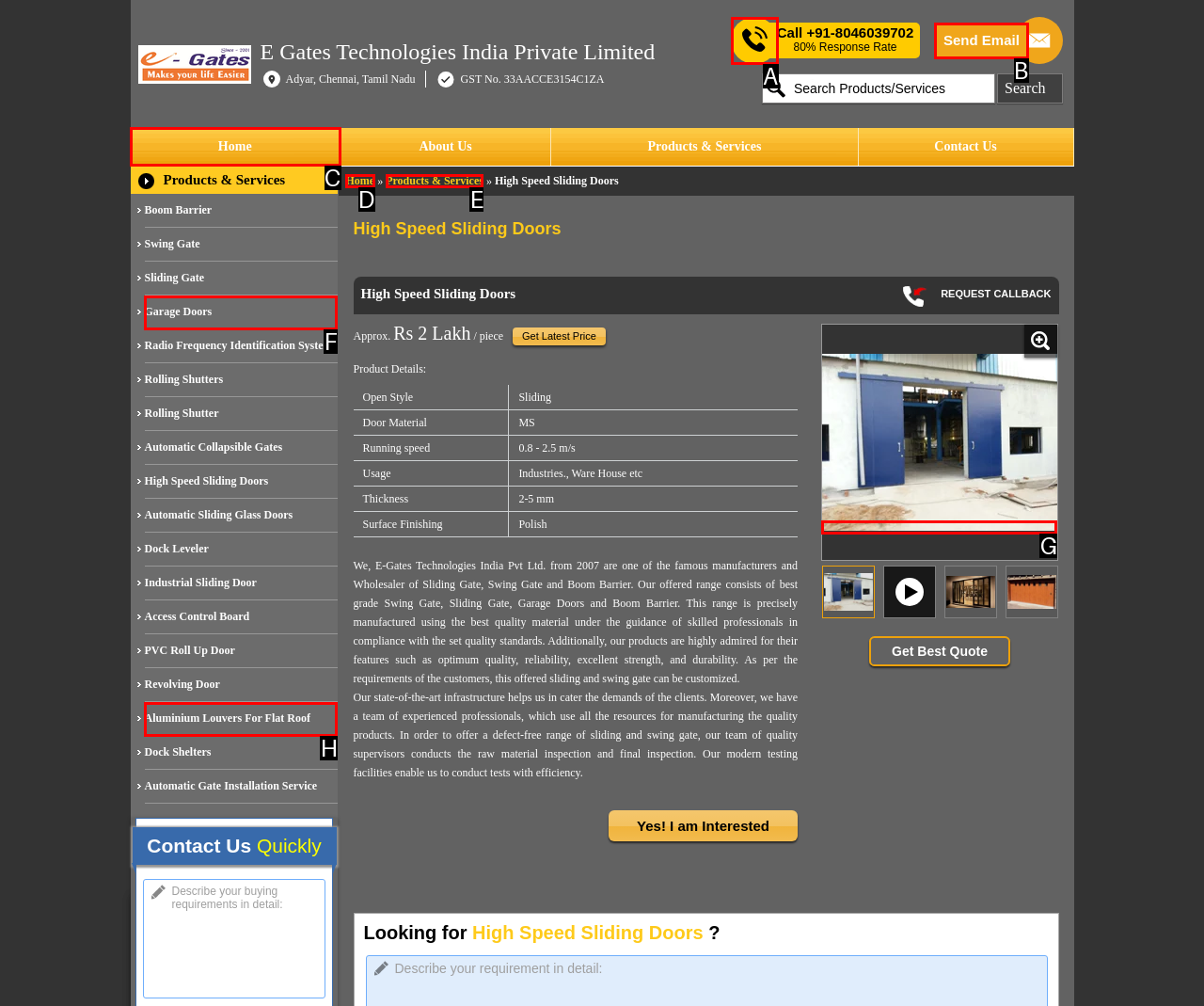Tell me which one HTML element I should click to complete the following instruction: Click on the 'Home' link
Answer with the option's letter from the given choices directly.

C